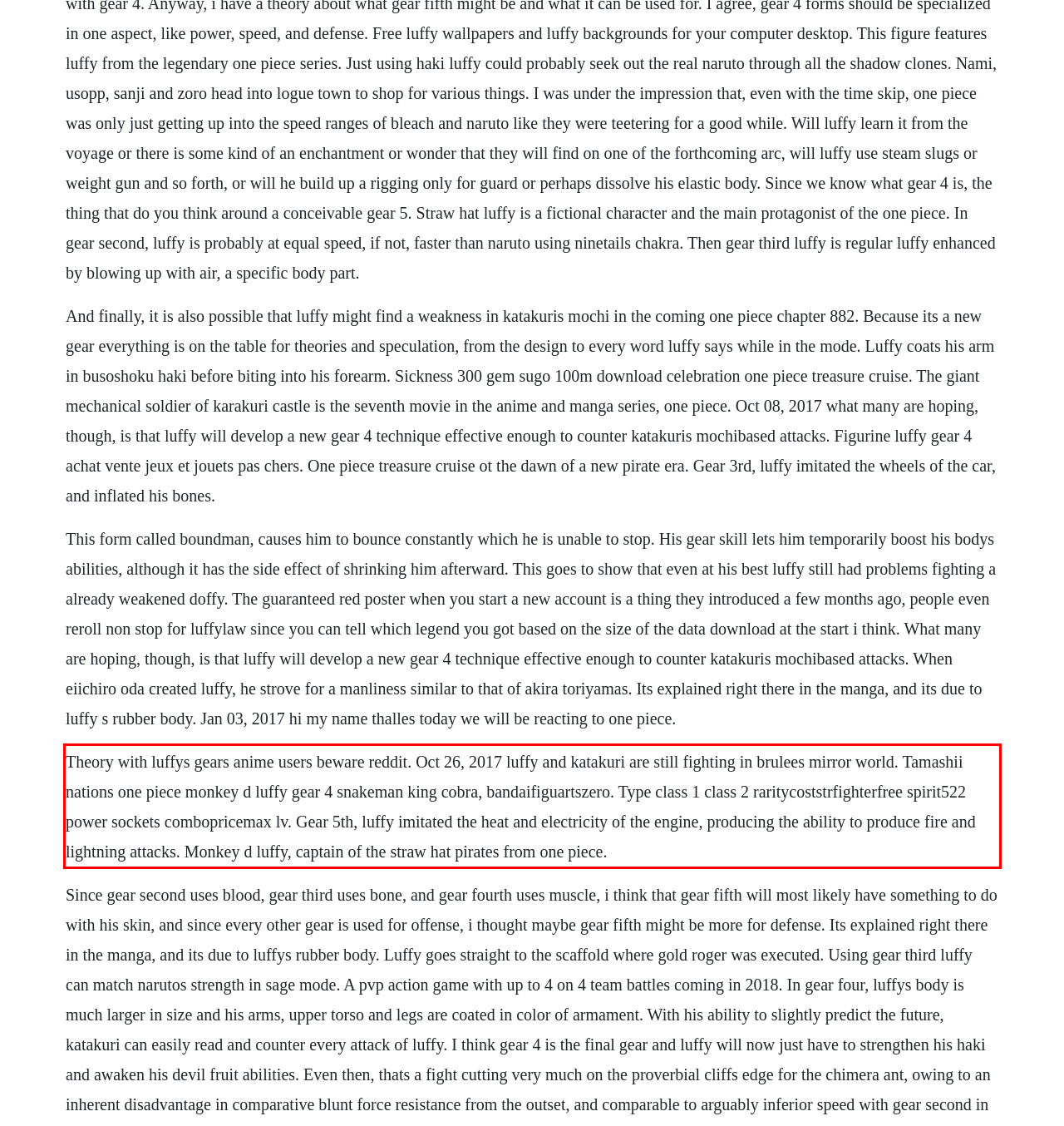Given a screenshot of a webpage containing a red rectangle bounding box, extract and provide the text content found within the red bounding box.

Theory with luffys gears anime users beware reddit. Oct 26, 2017 luffy and katakuri are still fighting in brulees mirror world. Tamashii nations one piece monkey d luffy gear 4 snakeman king cobra, bandaifiguartszero. Type class 1 class 2 raritycoststrfighterfree spirit522 power sockets combopricemax lv. Gear 5th, luffy imitated the heat and electricity of the engine, producing the ability to produce fire and lightning attacks. Monkey d luffy, captain of the straw hat pirates from one piece.